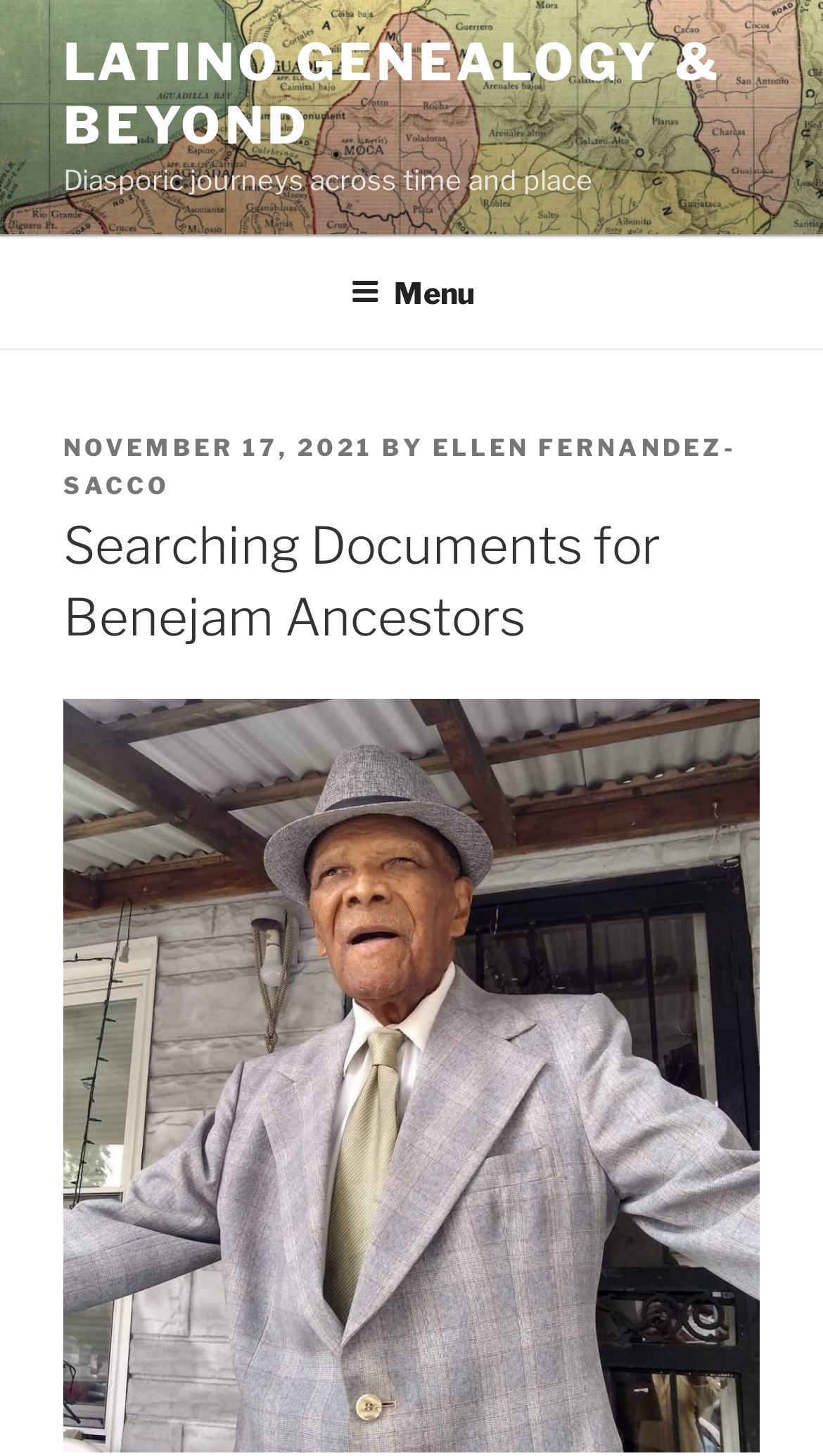Please determine the bounding box coordinates, formatted as (top-left x, top-left y, bottom-right x, bottom-right y), with all values as floating point numbers between 0 and 1. Identify the bounding box of the region described as: Latino Genealogy & Beyond

[0.077, 0.023, 0.861, 0.106]